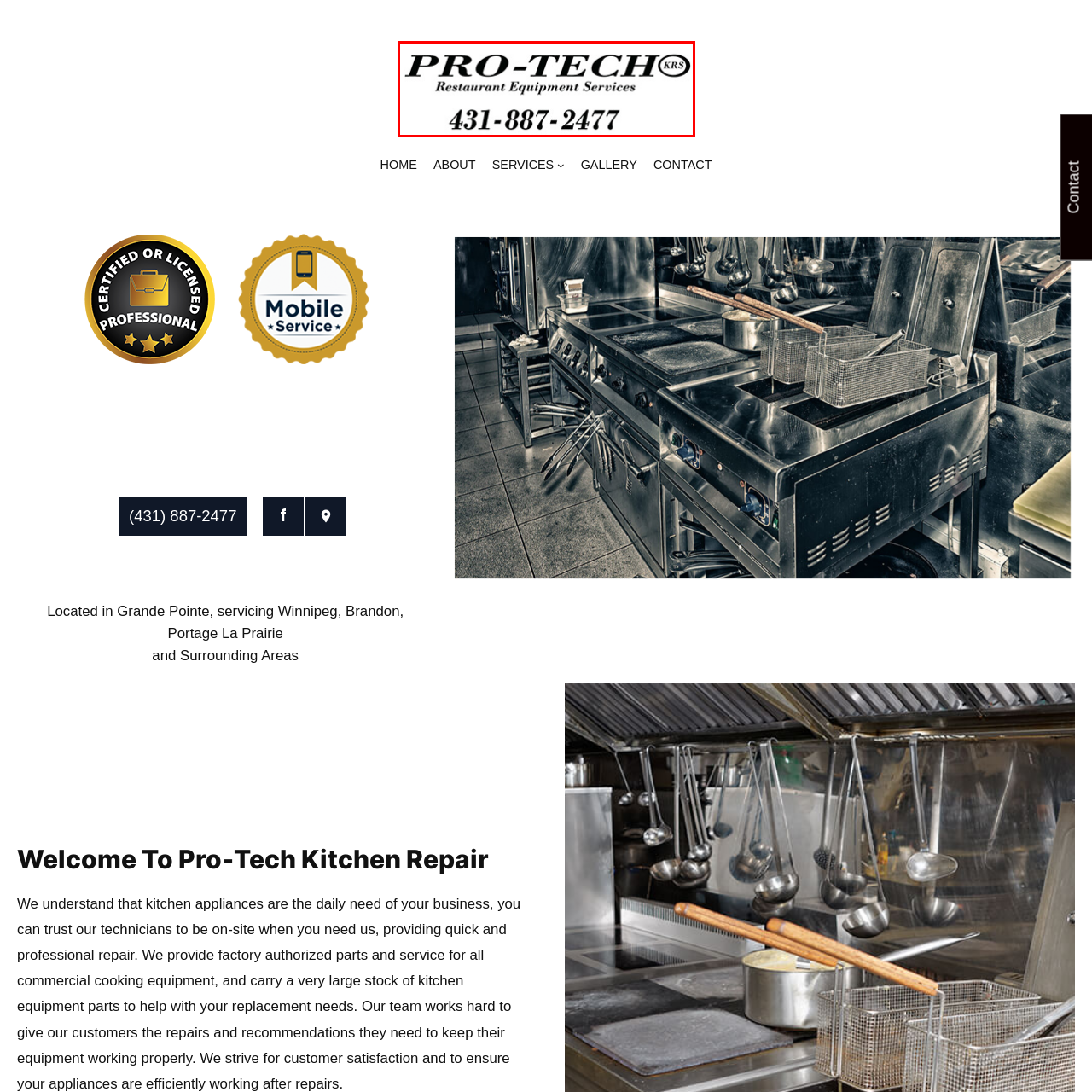Look at the image segment within the red box, What is the contact number? Give a brief response in one word or phrase.

431-887-2477